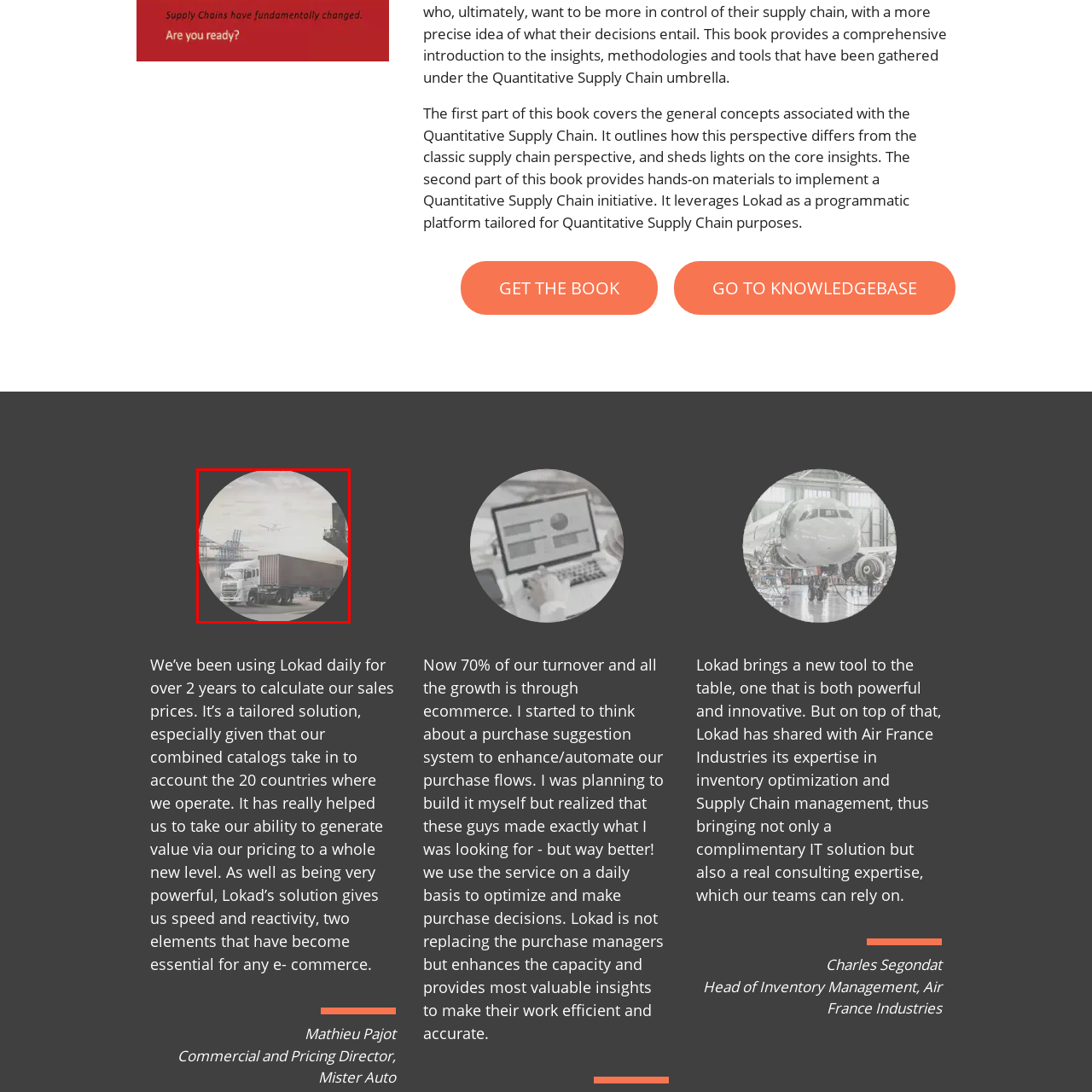What is the purpose of the cranes in the background?
Refer to the image enclosed in the red bounding box and answer the question thoroughly.

The cranes in the background suggest a bustling logistics environment, which is further supported by the presence of a freight truck and a shipping port, indicating that the cranes are used for loading and unloading cargo.